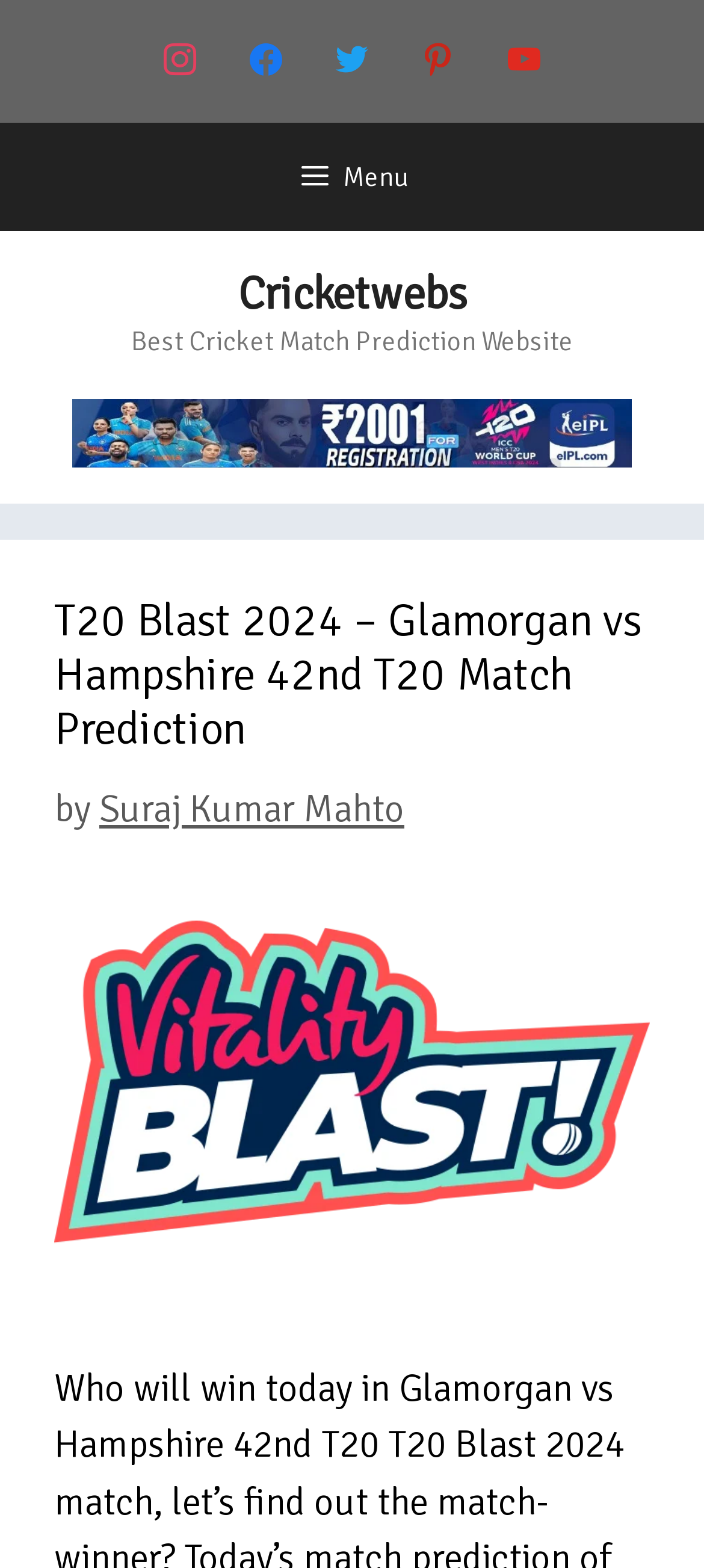What is the name of the website?
Refer to the image and respond with a one-word or short-phrase answer.

Cricketwebs